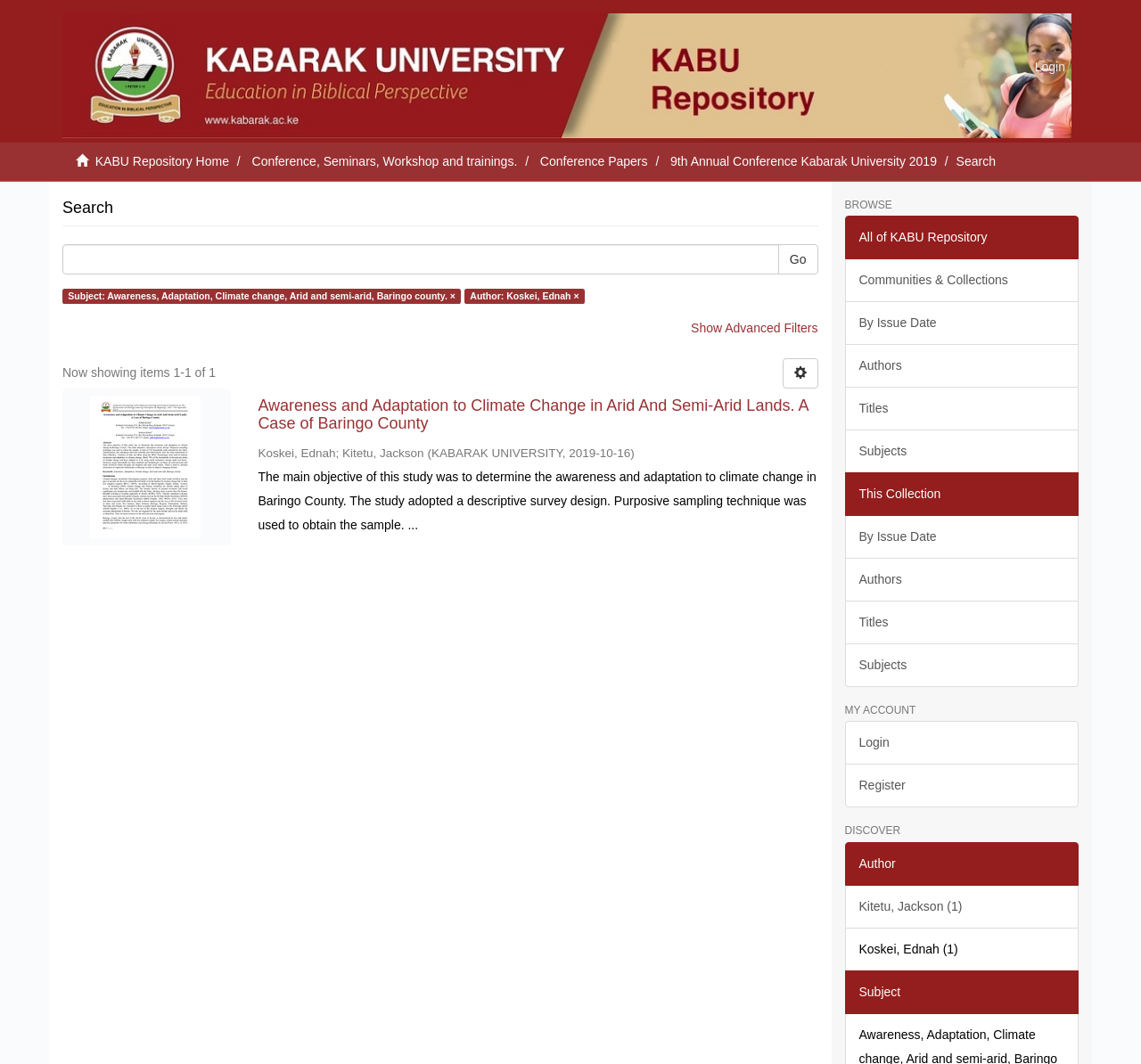What is the current search result count?
Based on the image, please offer an in-depth response to the question.

I determined the answer by looking at the text 'Now showing items 1-1 of 1' which indicates that there is only one search result.